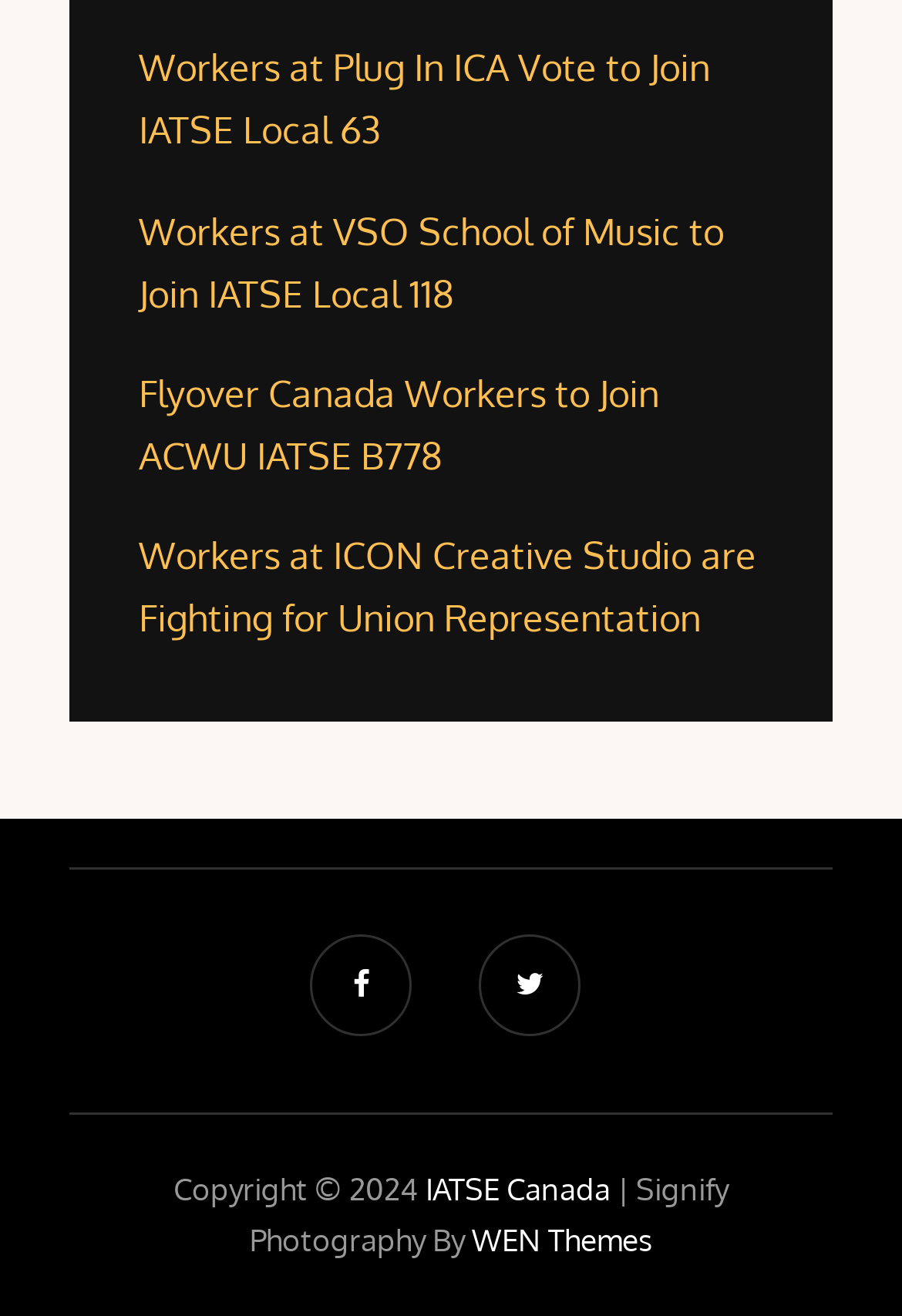Kindly provide the bounding box coordinates of the section you need to click on to fulfill the given instruction: "Click on the link to learn about workers at Plug In ICA".

[0.154, 0.034, 0.787, 0.117]